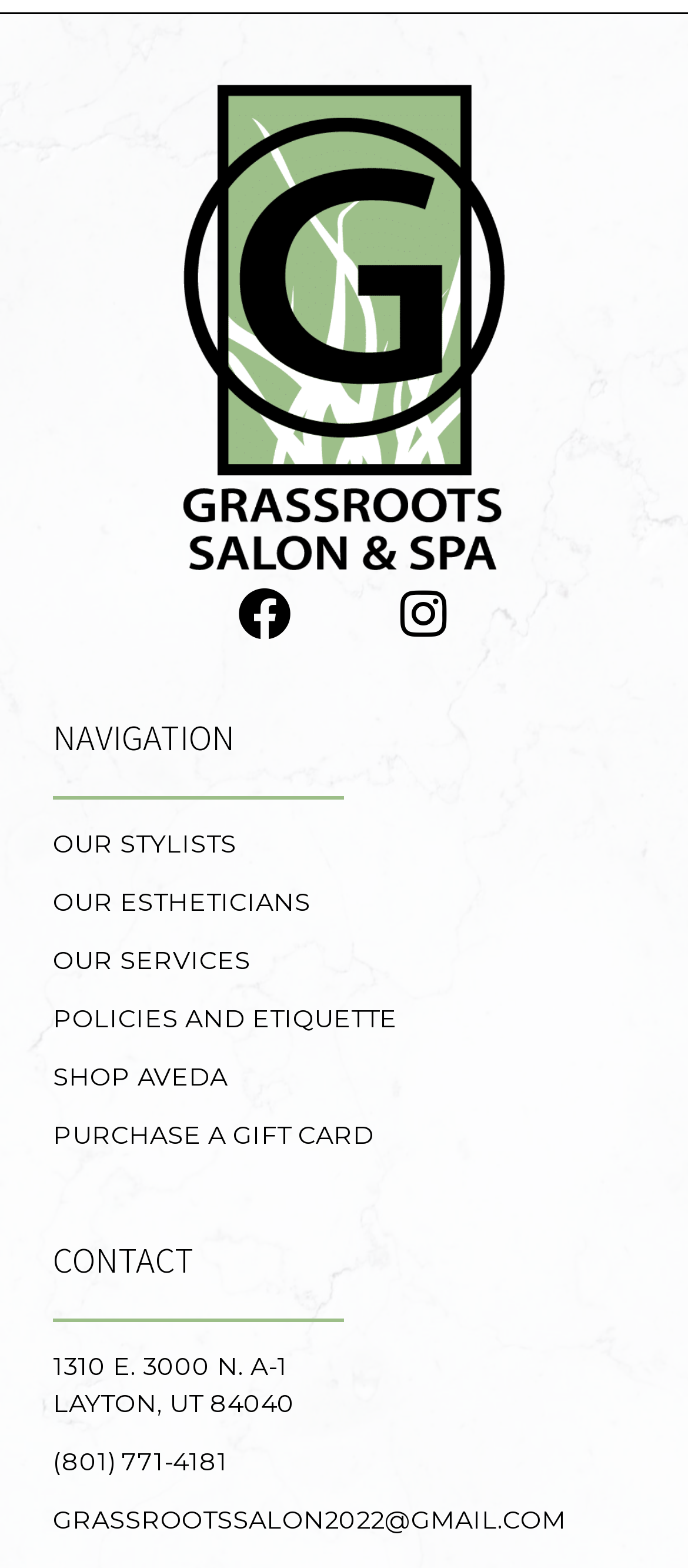Please locate the bounding box coordinates for the element that should be clicked to achieve the following instruction: "Type your name". Ensure the coordinates are given as four float numbers between 0 and 1, i.e., [left, top, right, bottom].

None